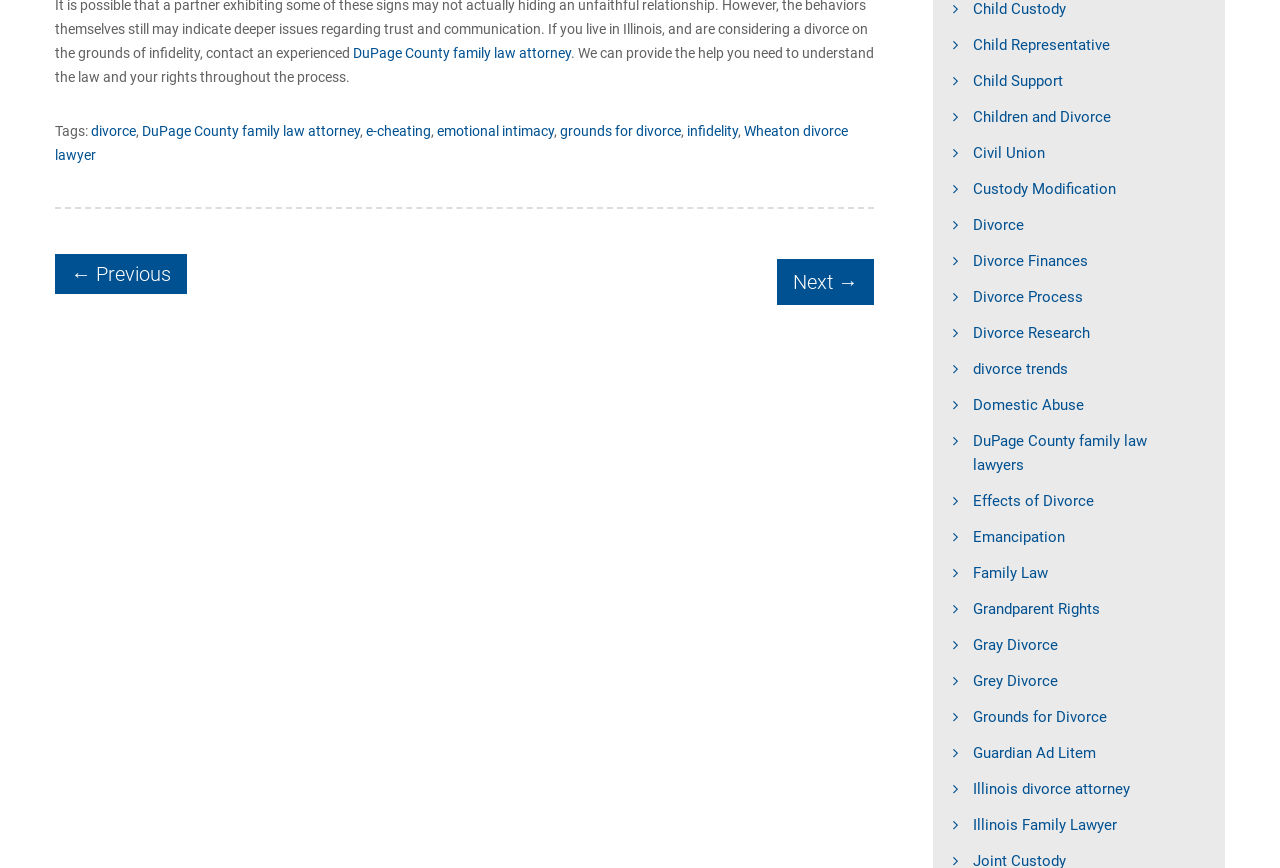Please determine the bounding box coordinates of the element's region to click in order to carry out the following instruction: "Navigate to the 'Next' page". The coordinates should be four float numbers between 0 and 1, i.e., [left, top, right, bottom].

[0.607, 0.298, 0.683, 0.351]